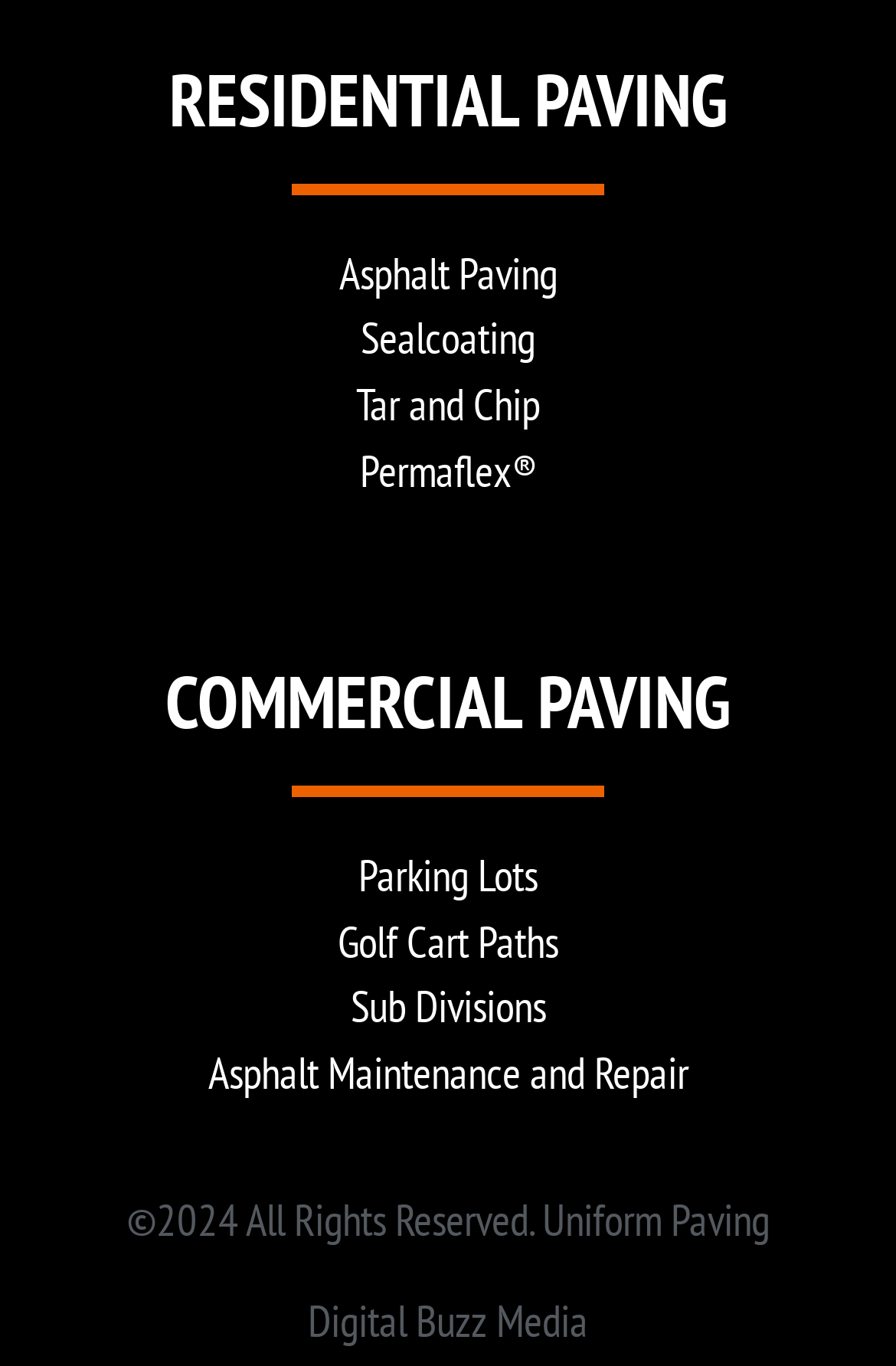How many main categories of services are listed?
Utilize the image to construct a detailed and well-explained answer.

The webpage has two main headings, 'RESIDENTIAL PAVING' and 'COMMERCIAL PAVING', which suggest that Uniform Paving offers two main categories of services.